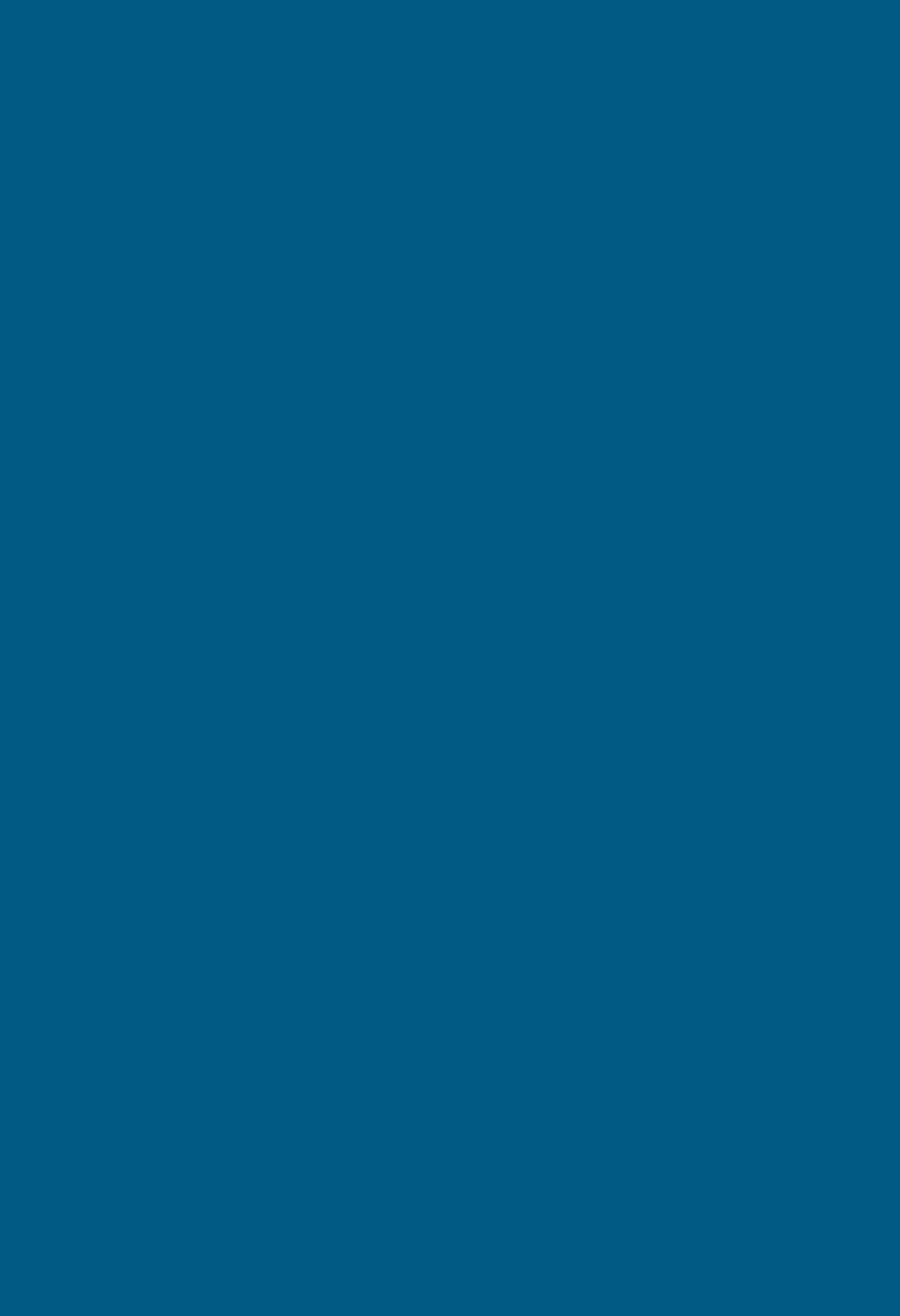Bounding box coordinates should be in the format (top-left x, top-left y, bottom-right x, bottom-right y) and all values should be floating point numbers between 0 and 1. Determine the bounding box coordinate for the UI element described as: alt="Thomson Reuters"

[0.01, 0.96, 0.472, 0.99]